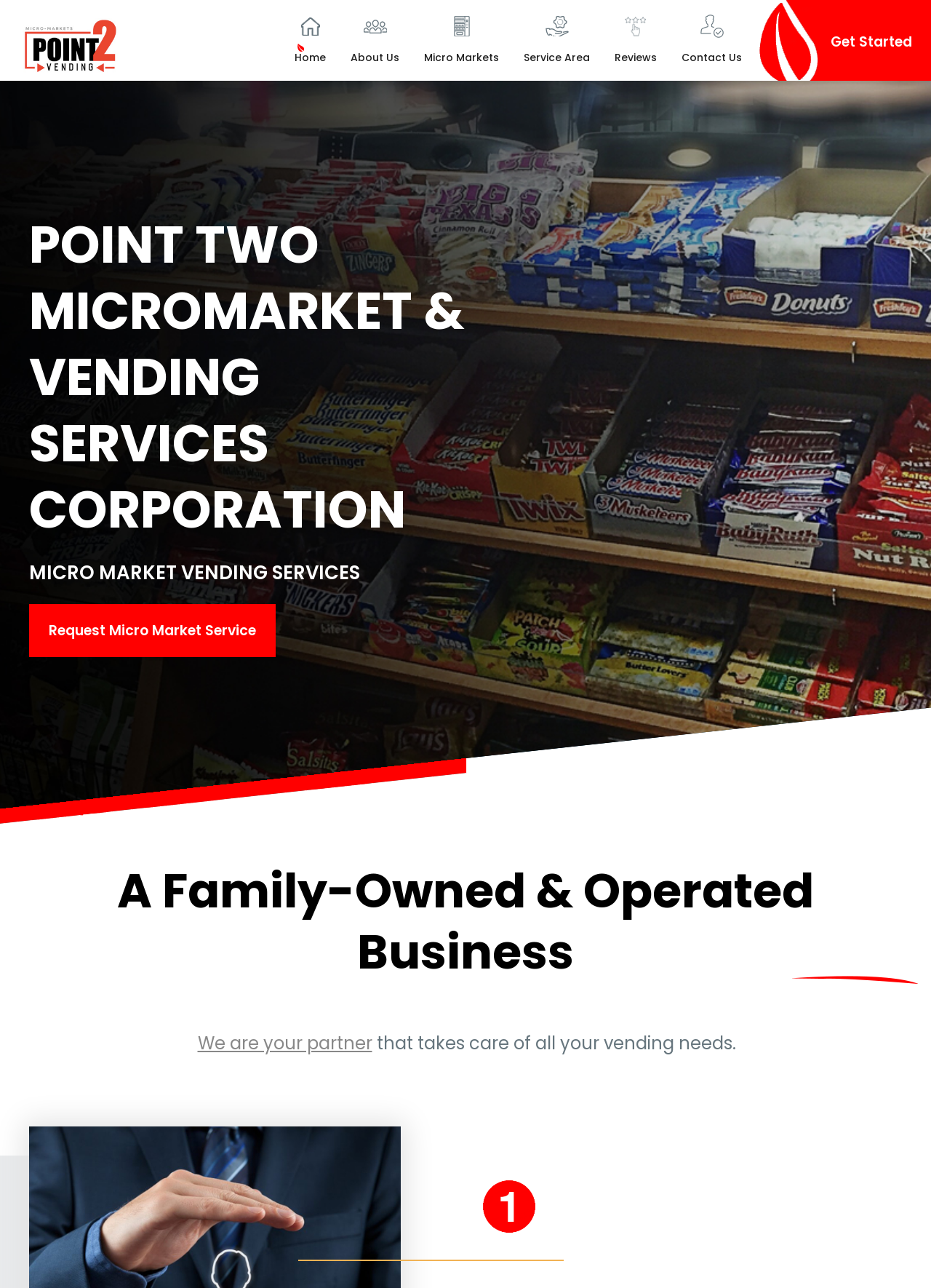Please specify the bounding box coordinates of the area that should be clicked to accomplish the following instruction: "Click the 'Get Started' button". The coordinates should consist of four float numbers between 0 and 1, i.e., [left, top, right, bottom].

[0.892, 0.0, 0.98, 0.037]